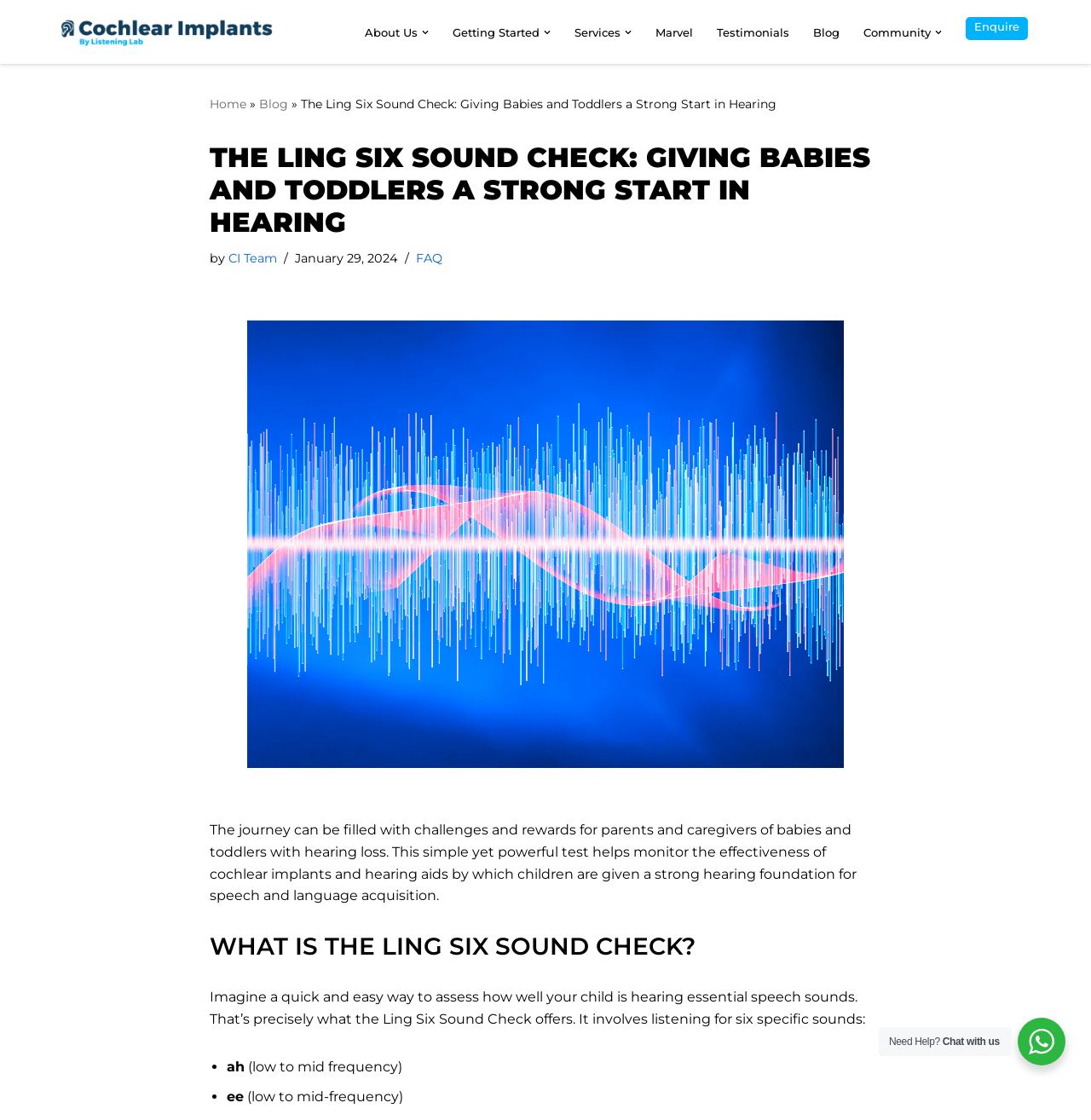Extract the bounding box coordinates of the UI element described: "About Us". Provide the coordinates in the format [left, top, right, bottom] with values ranging from 0 to 1.

[0.334, 0.019, 0.383, 0.038]